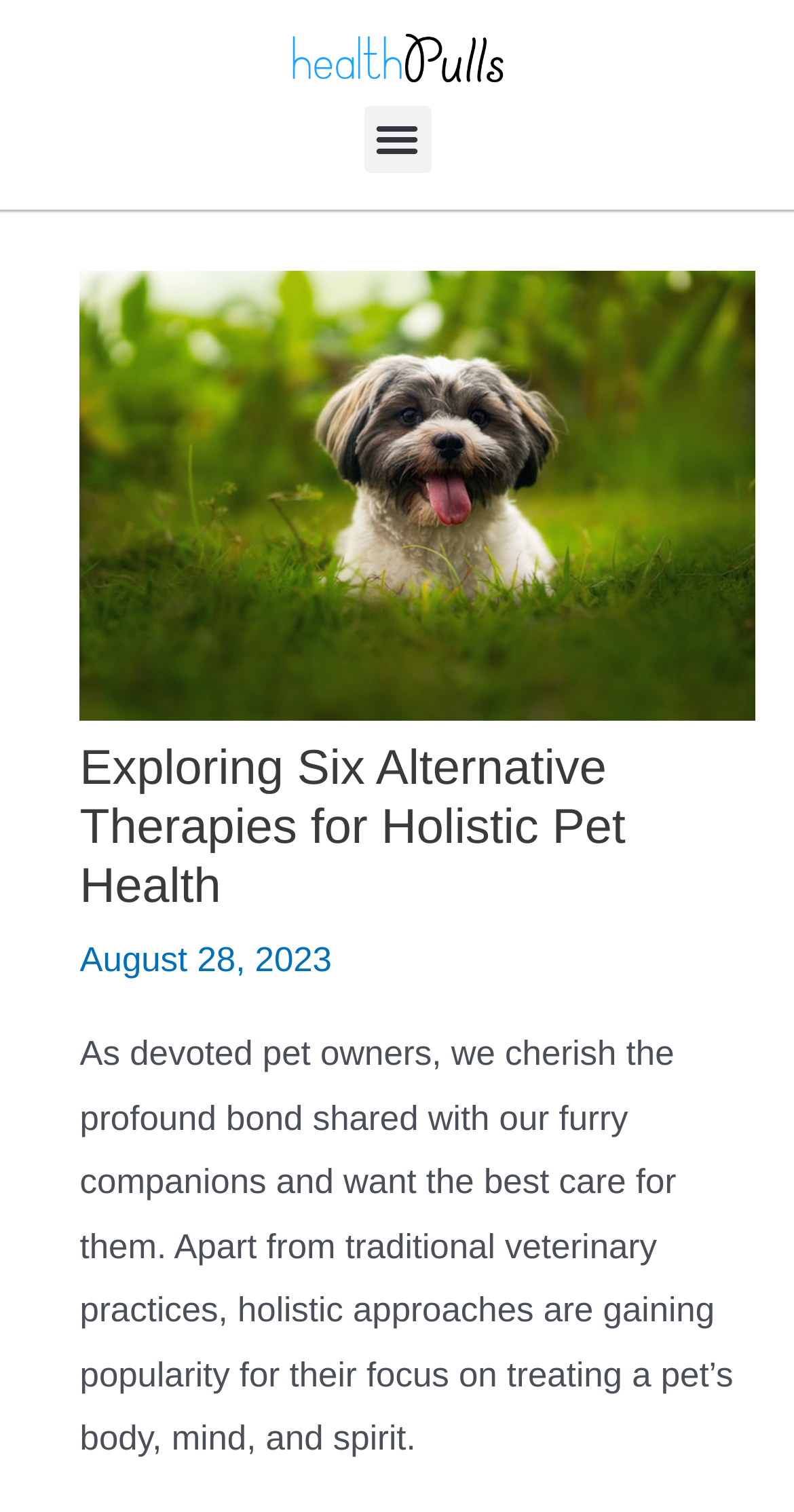Give the bounding box coordinates for the element described by: "aria-label="Close"".

None